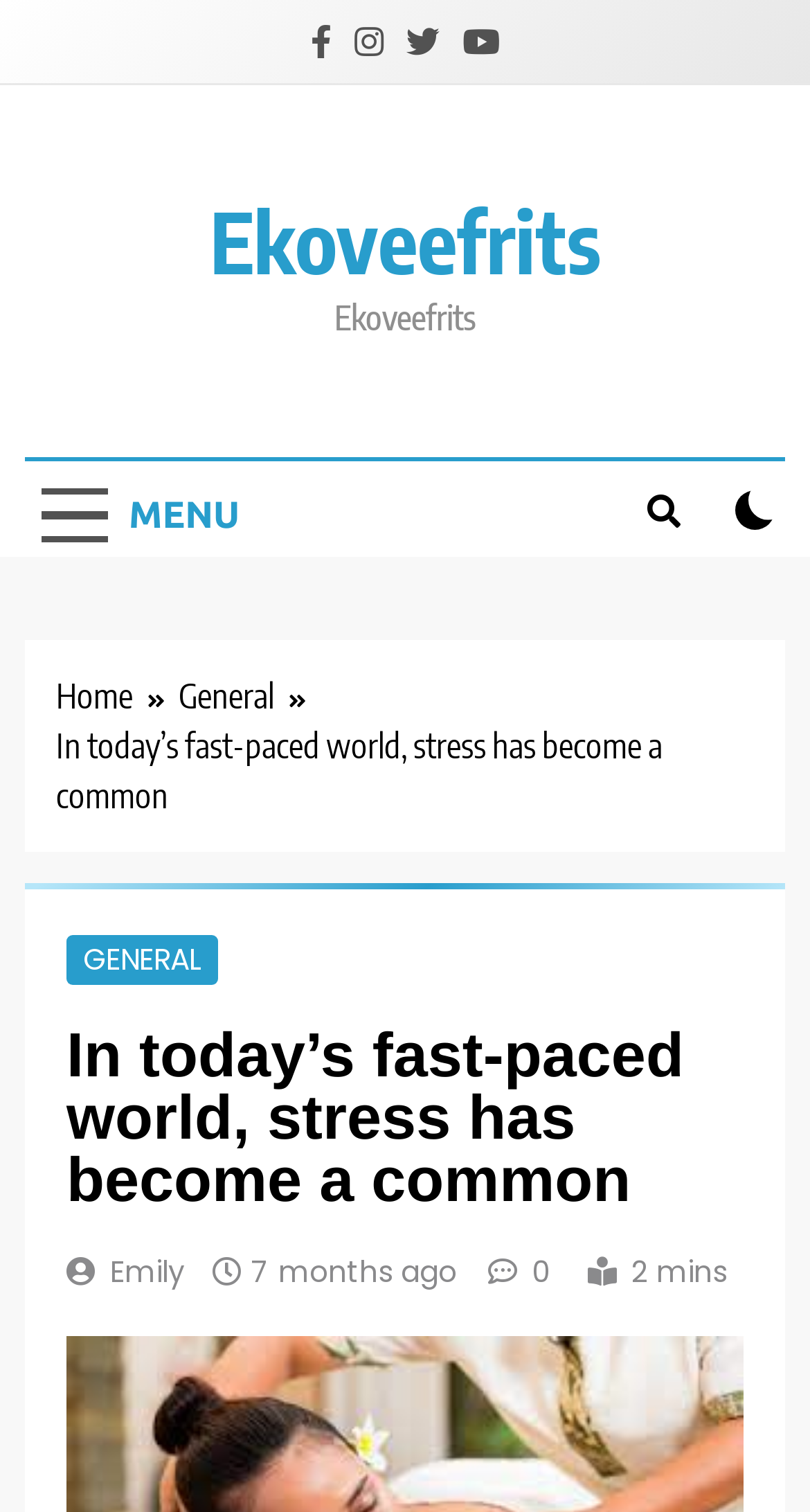Provide a brief response in the form of a single word or phrase:
What is the purpose of massages?

Reduce stress